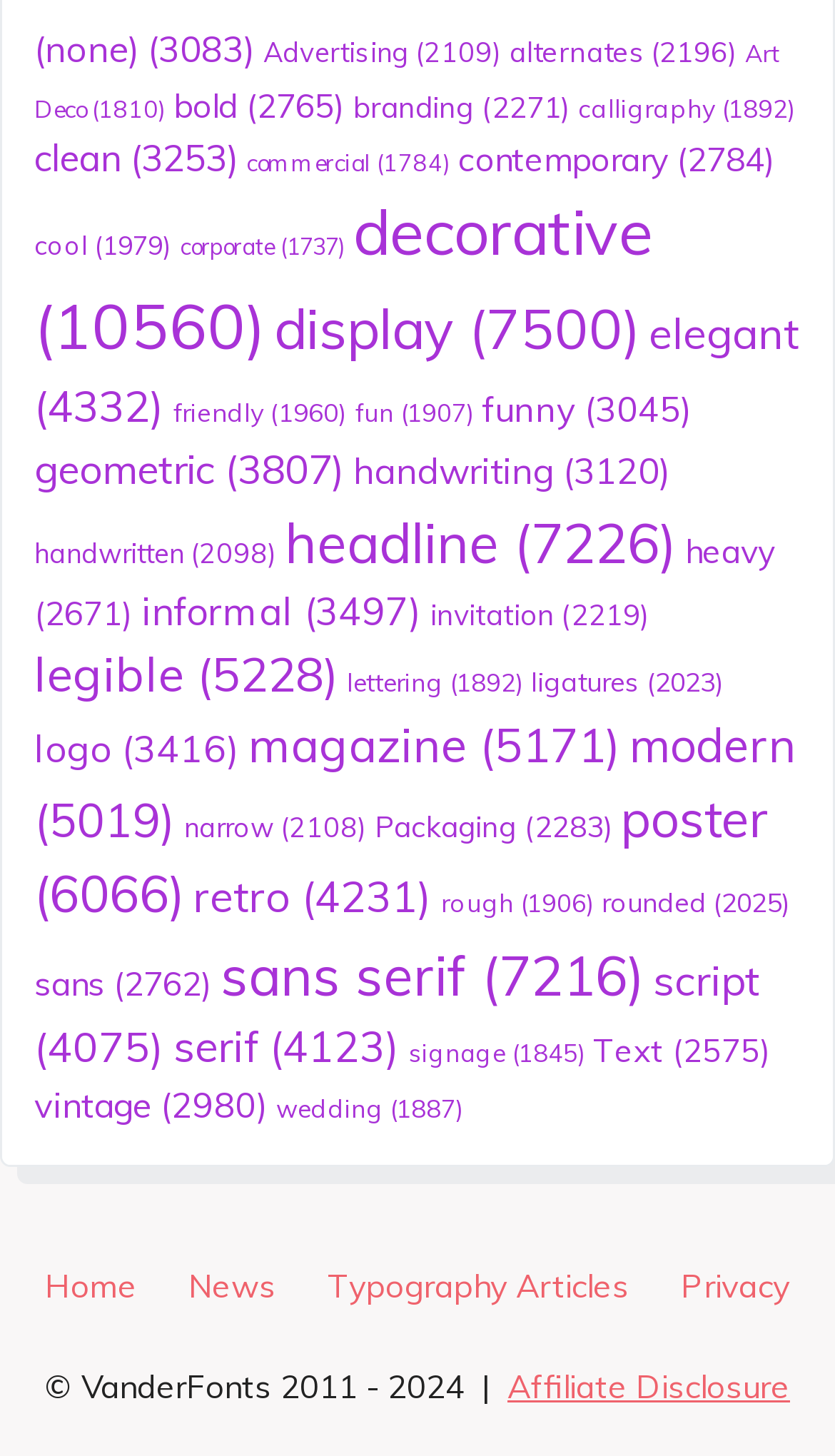Please provide a short answer using a single word or phrase for the question:
How many items are in the 'bold' category?

2,765